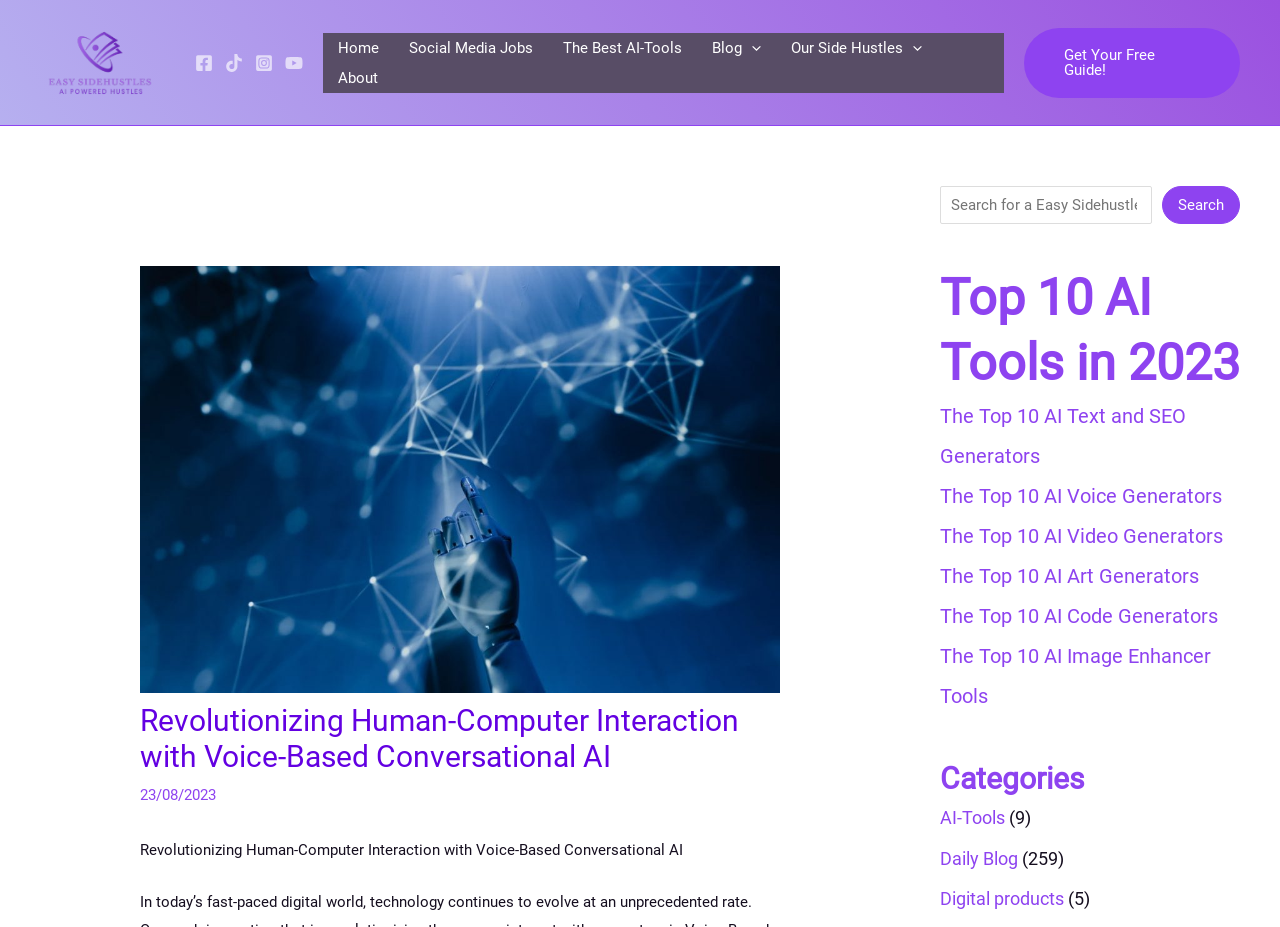Please identify the bounding box coordinates of the area that needs to be clicked to fulfill the following instruction: "Visit the Home page."

[0.252, 0.035, 0.308, 0.068]